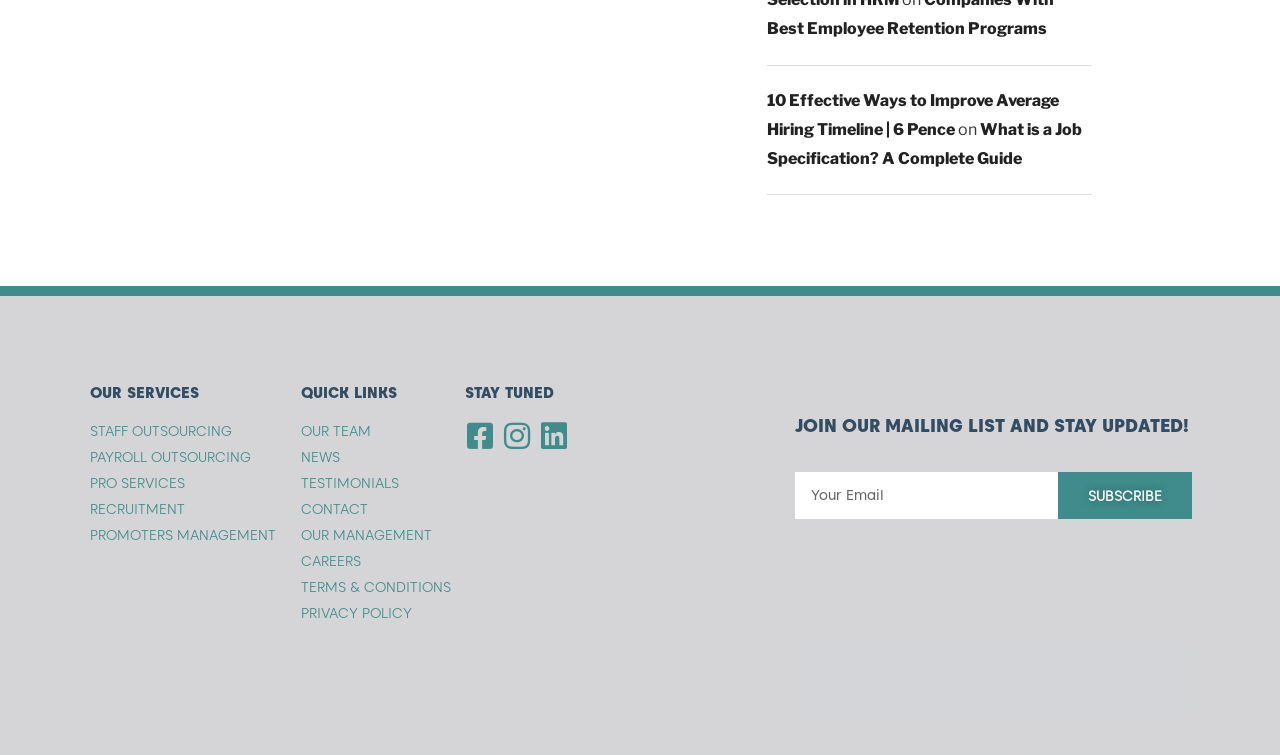Using the format (top-left x, top-left y, bottom-right x, bottom-right y), and given the element description, identify the bounding box coordinates within the screenshot: TERMS & CONDITIONS

[0.235, 0.765, 0.354, 0.793]